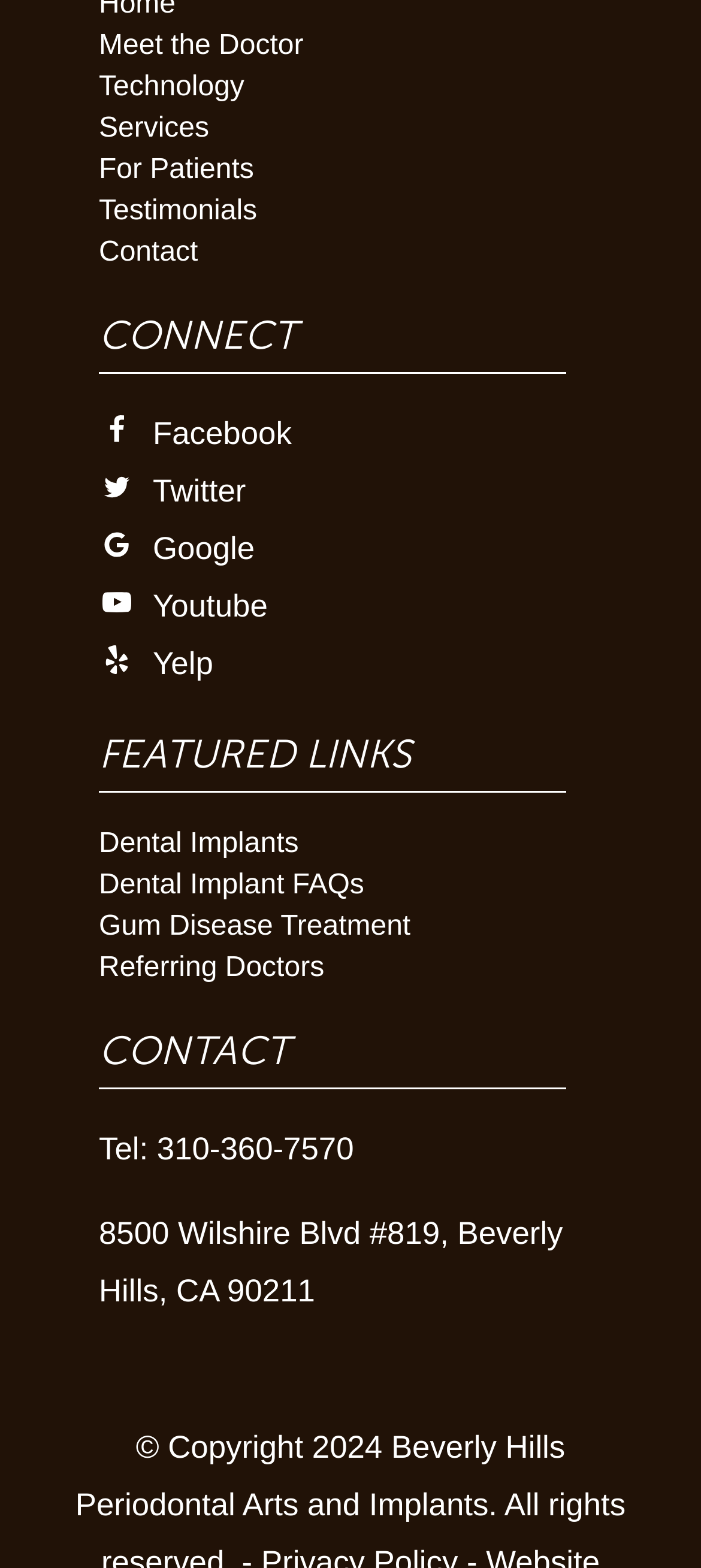Carefully observe the image and respond to the question with a detailed answer:
What is the phone number of the doctor's office?

I found the phone number by looking at the link element that contains the phone number information.